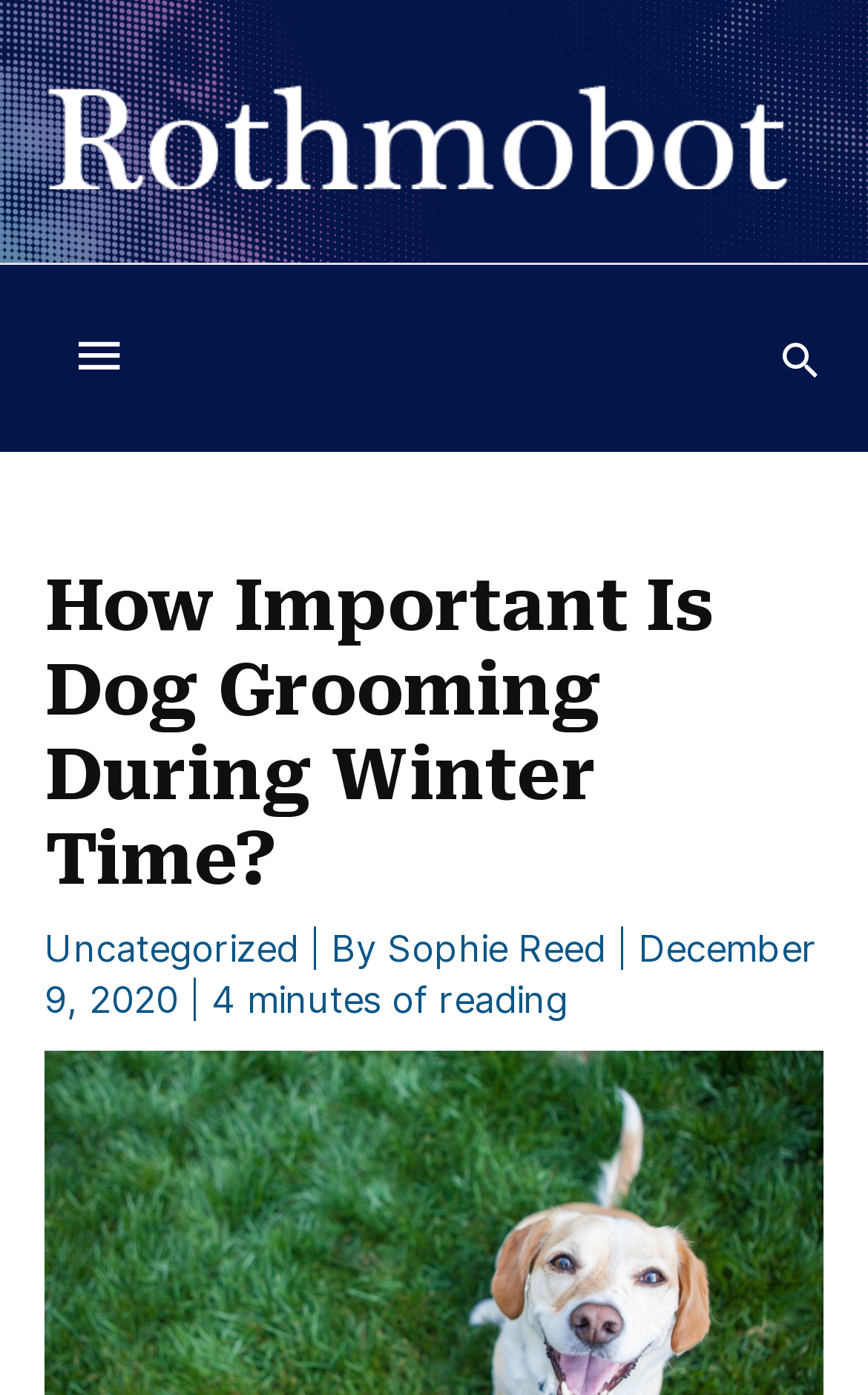Deliver a detailed narrative of the webpage's visual and textual elements.

The webpage is about the significance of dog grooming in the cold season. At the top left of the page, there is a logo of "Rothmobot" which is an image with a link to the website's homepage. Next to the logo, there is a button with a search icon. 

Below the logo and the search button, there is a heading that reads "How Important Is Dog Grooming During Winter Time?" which is the main topic of the webpage. 

On the left side of the page, there is a section that displays the category of the article, "Uncategorized", followed by the author's name, "Sophie Reed", and the date of publication, "December 9, 2020". 

The main content of the webpage is a 4-minute read article that discusses the importance of dog grooming during the winter months, emphasizing that it is not just important during the warm summer weather.